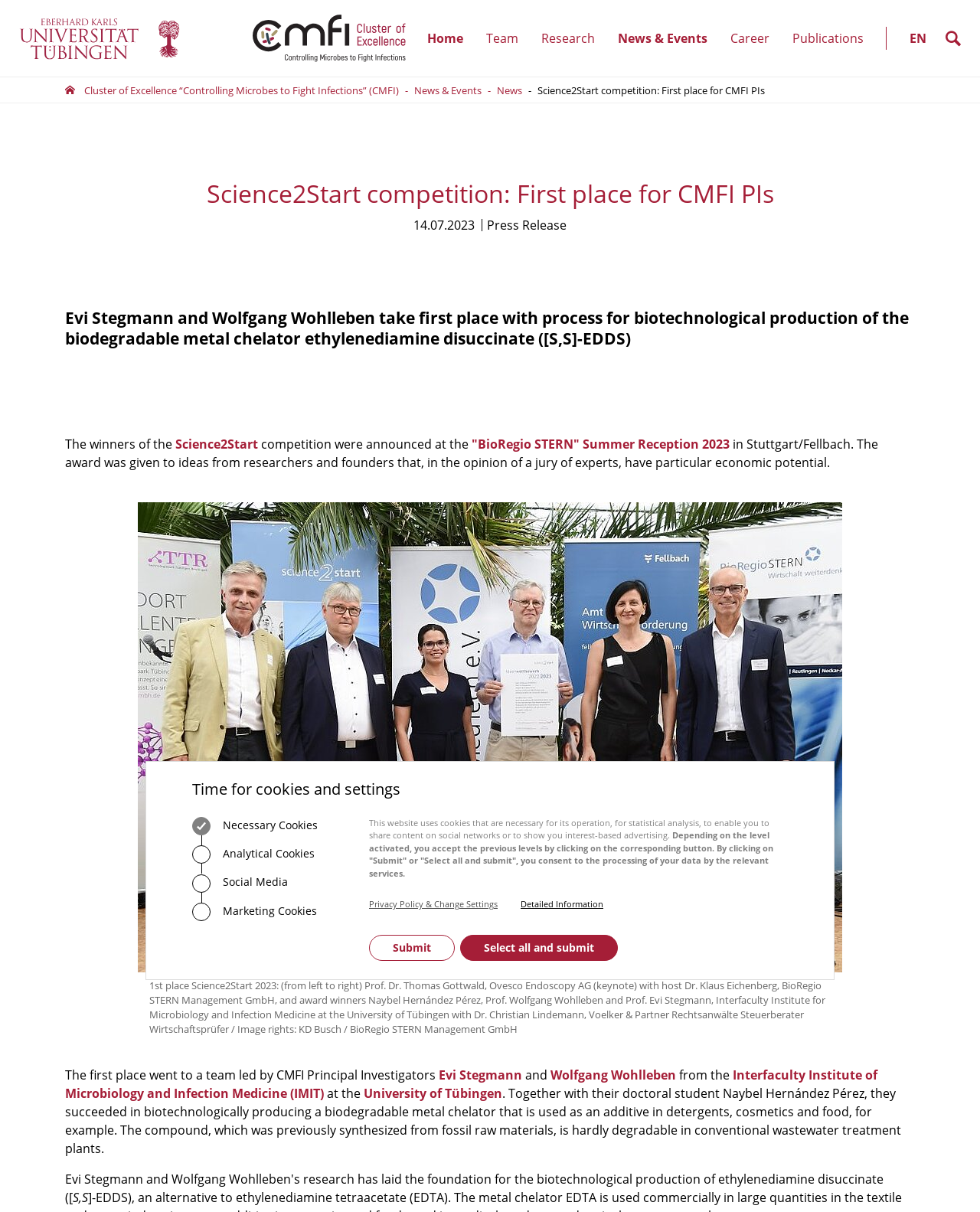What is the name of the competition mentioned on the webpage?
Using the image, answer in one word or phrase.

Science2Start